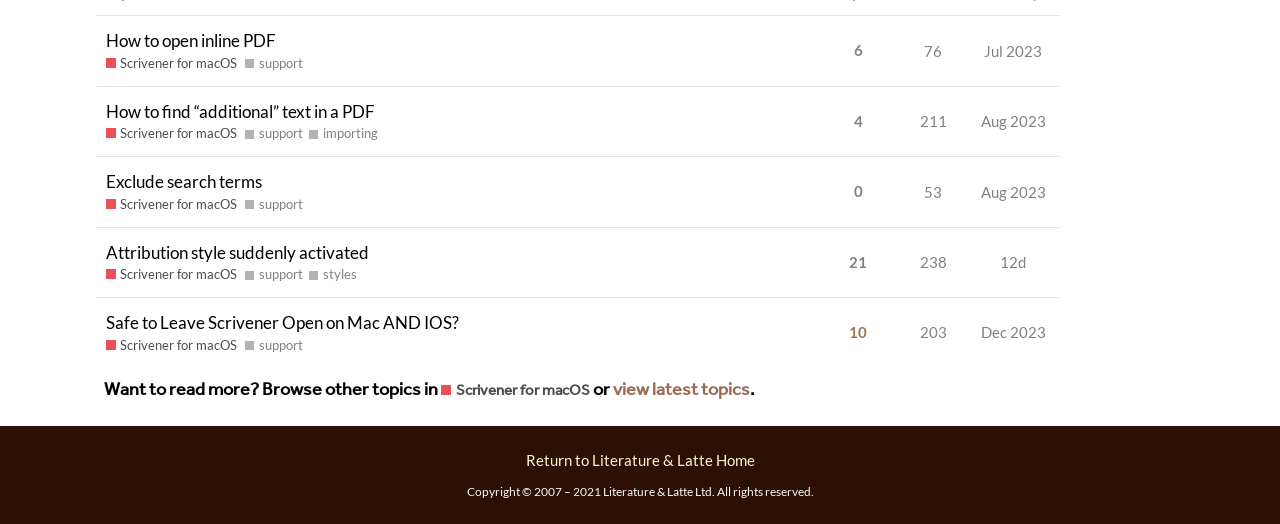Find and provide the bounding box coordinates for the UI element described with: "Attribution style suddenly activated".

[0.083, 0.432, 0.288, 0.53]